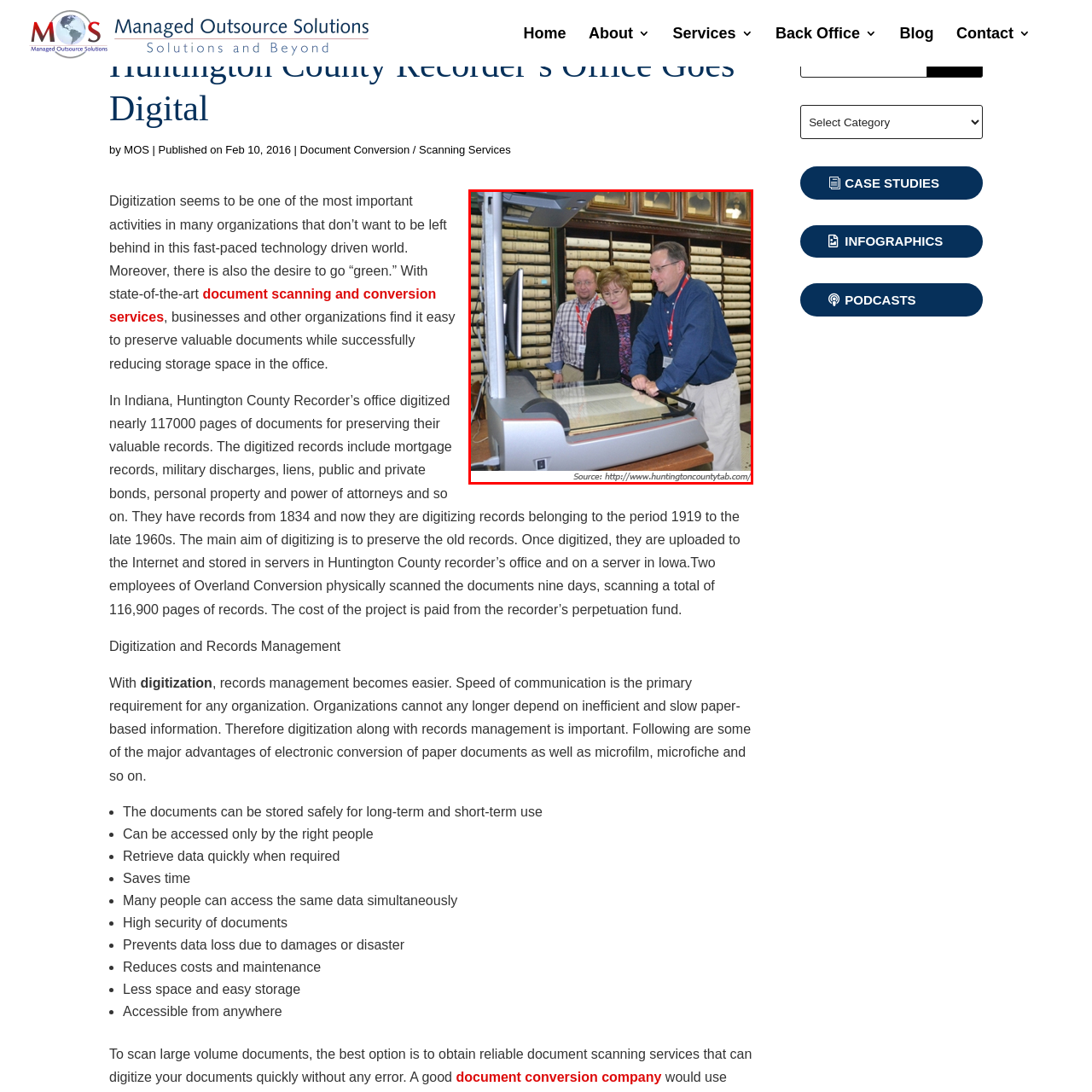What is the purpose of the digitization project?
Check the image encapsulated by the red bounding box and answer the question comprehensively.

The purpose of the digitization project is to ensure the long-term preservation of historical records and make them more accessible to the community, as stated in the caption, highlighting the importance of modern technology in maintaining vital historical information.